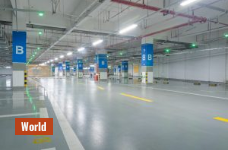Compose an extensive description of the image.

An expansive and well-lit parking lot is depicted, highlighting the organized layout with clearly marked parking spots. The image features columns identified by bold blue letters, such as 'B', strategically placed to guide drivers. Illuminated green lights indicate available spaces, contributing to a sense of safety and order. At the forefront, a bold red and white sign labeled "World" emphasizes the connection to broader themes, potentially inviting discussions about urban planning and infrastructure in a global context. The polished floor reflects the overhead lighting, enhancing the overall bright and welcoming atmosphere of the space.